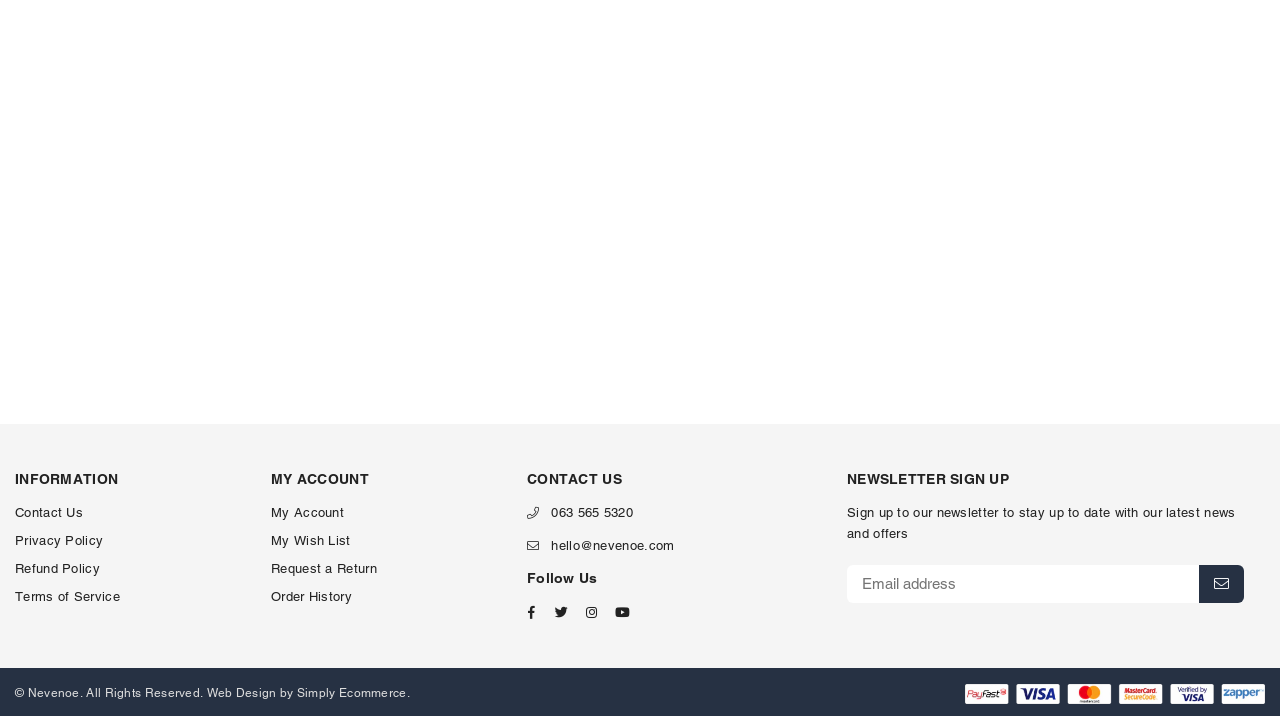What is the company's email address?
Please utilize the information in the image to give a detailed response to the question.

The company's email address can be found in the 'CONTACT US' section, where it is listed as a link with the text 'hello@nevenoe.com'.